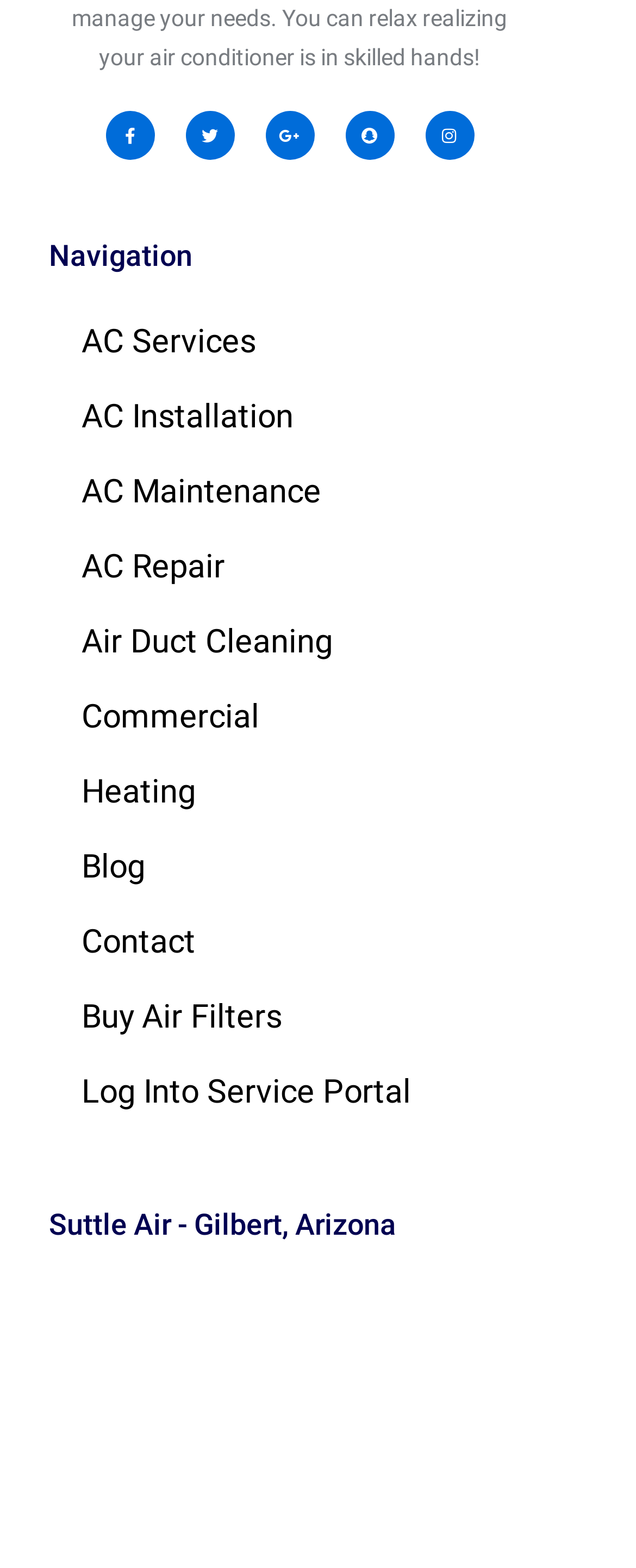What is the company name?
Please answer the question with as much detail as possible using the screenshot.

The company name can be found in the heading element 'Suttle Air - Gilbert, Arizona' which is located at the bottom of the navigation menu.